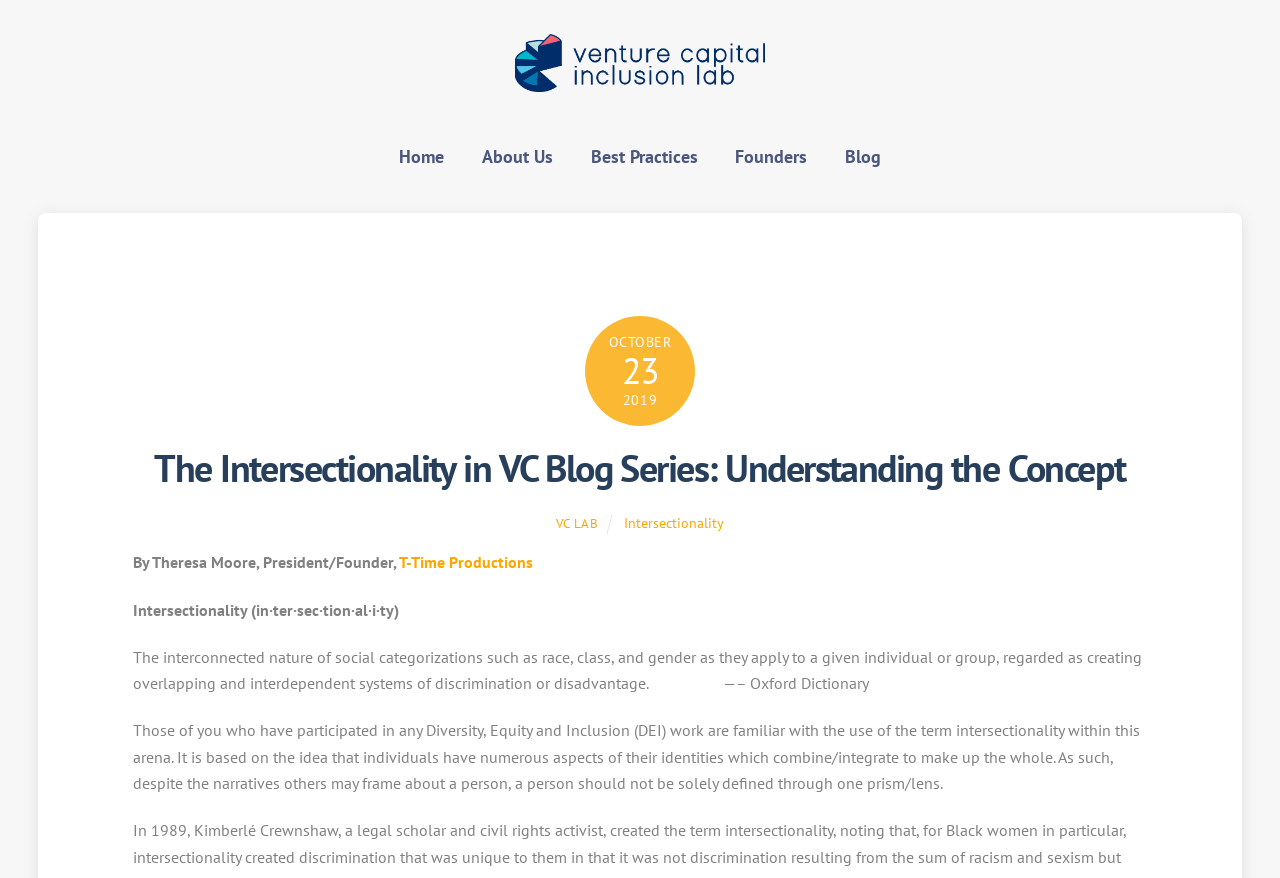Analyze the image and deliver a detailed answer to the question: Who is the author of the article?

I found the answer by looking at the static text element with the text 'By Theresa Moore, President/Founder,' and extracting the author's name.